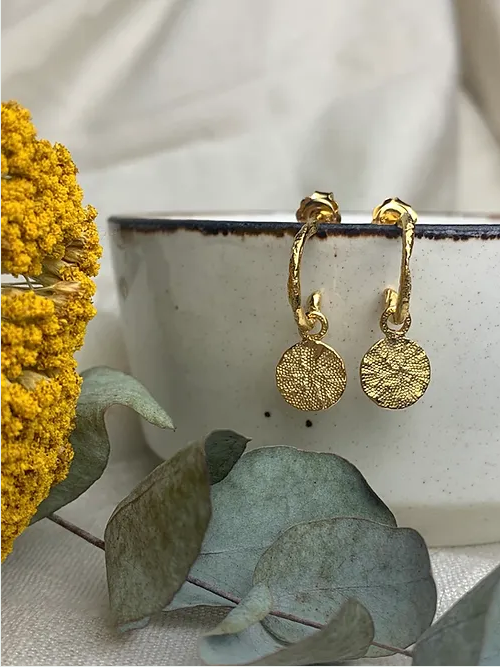What is the background of the image?
Answer the question with just one word or phrase using the image.

softly blurred